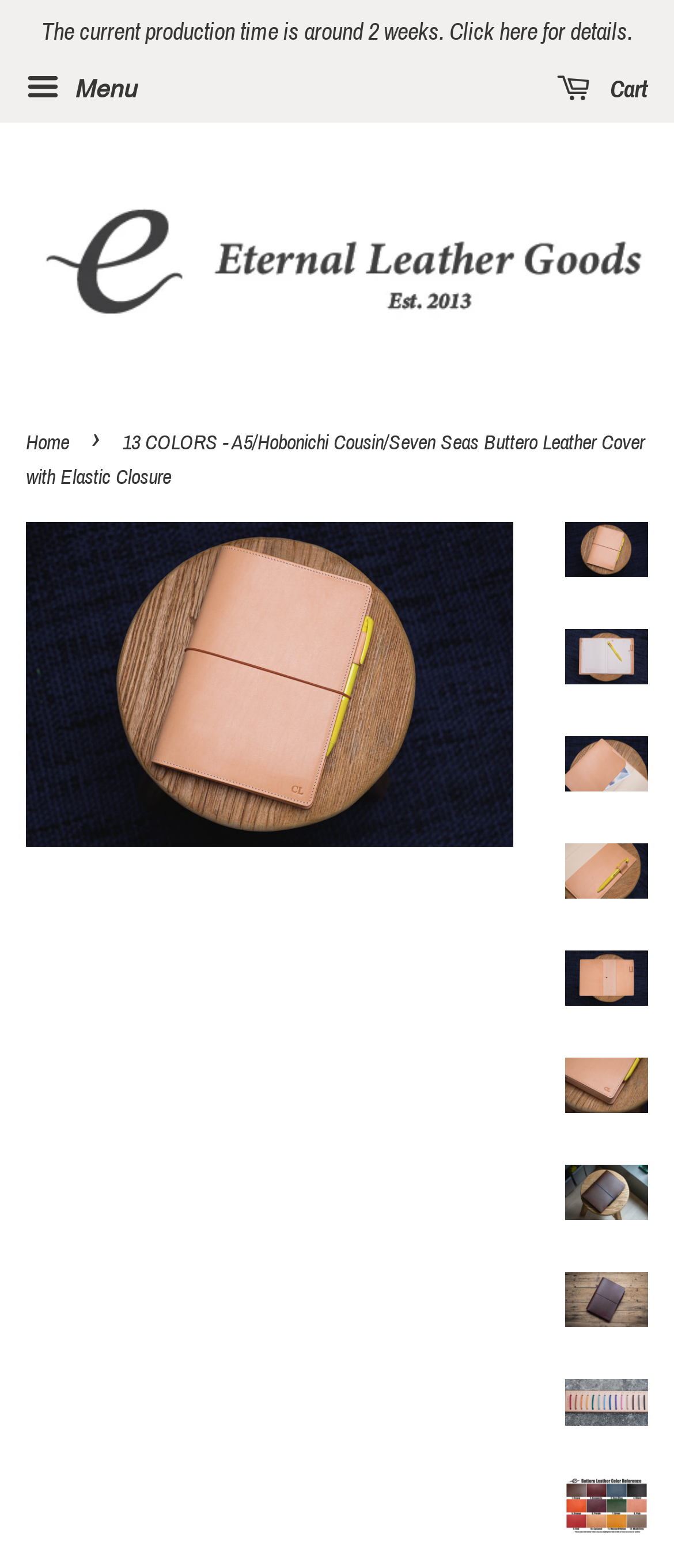Identify the bounding box coordinates for the UI element described by the following text: "Menu". Provide the coordinates as four float numbers between 0 and 1, in the format [left, top, right, bottom].

[0.038, 0.039, 0.203, 0.076]